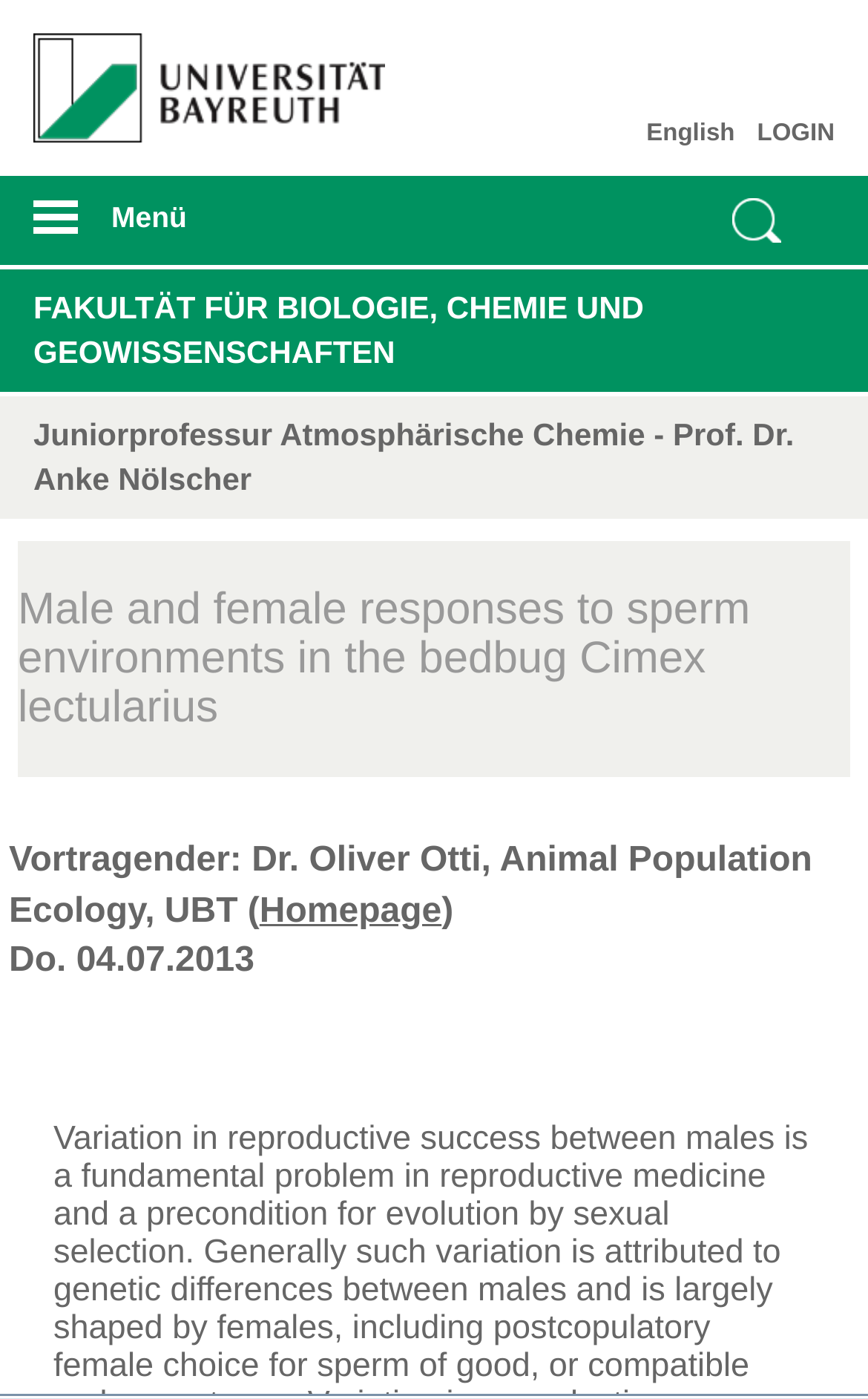Determine the bounding box coordinates of the section I need to click to execute the following instruction: "switch to English". Provide the coordinates as four float numbers between 0 and 1, i.e., [left, top, right, bottom].

[0.745, 0.085, 0.847, 0.104]